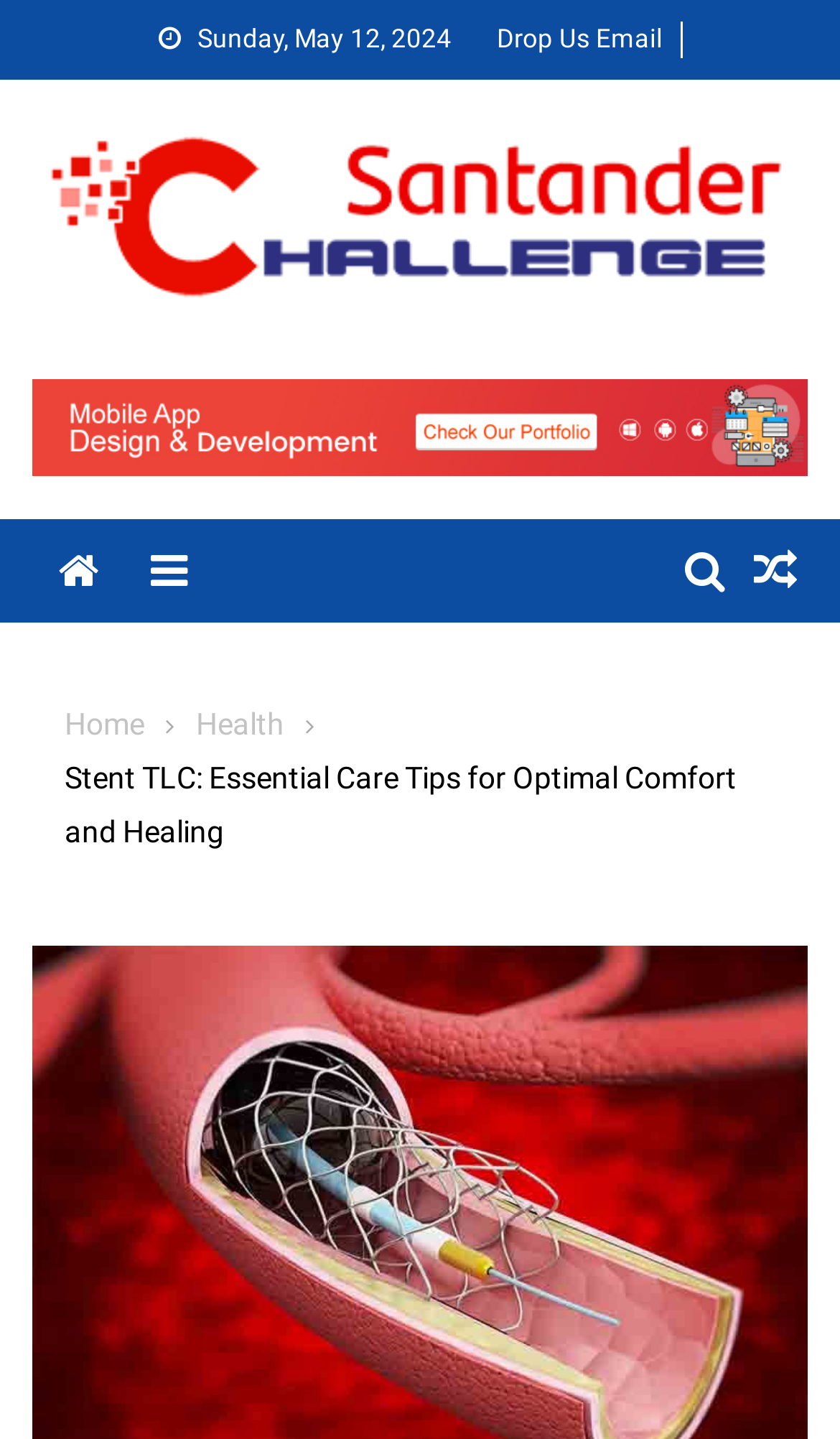Mark the bounding box of the element that matches the following description: "Home".

[0.077, 0.49, 0.172, 0.514]